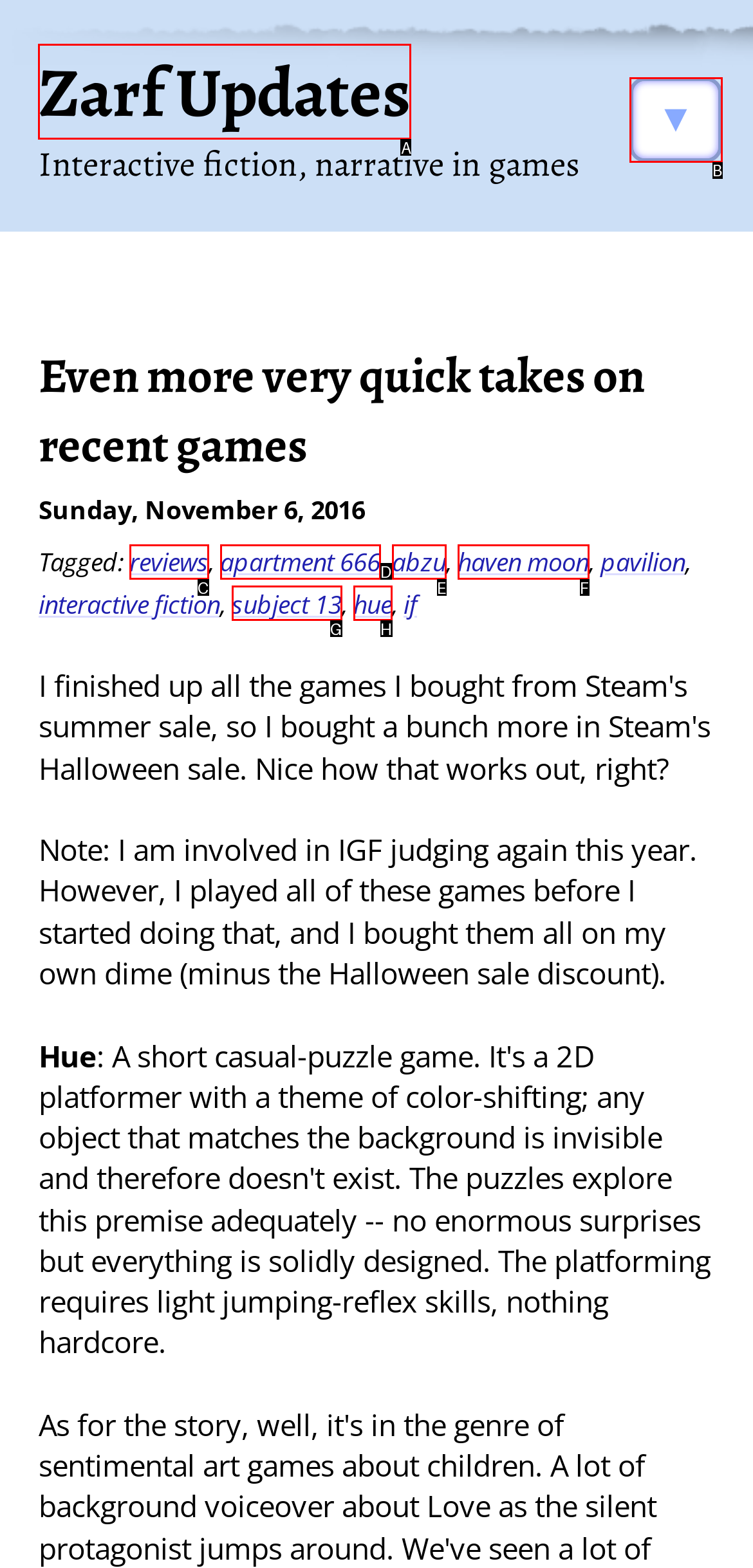Determine which UI element I need to click to achieve the following task: Click on the 'Zarf Updates' link Provide your answer as the letter of the selected option.

A